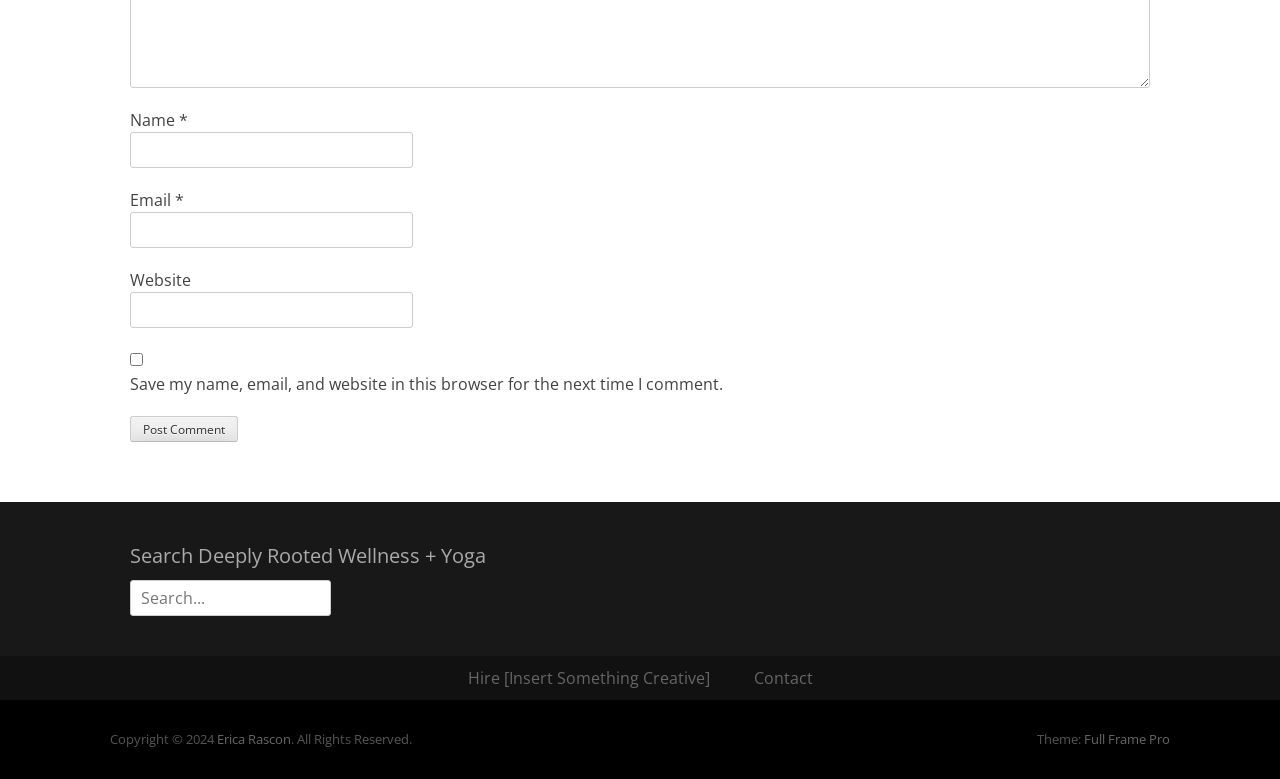Can you find the bounding box coordinates for the element that needs to be clicked to execute this instruction: "Post a comment"? The coordinates should be given as four float numbers between 0 and 1, i.e., [left, top, right, bottom].

[0.102, 0.534, 0.186, 0.567]